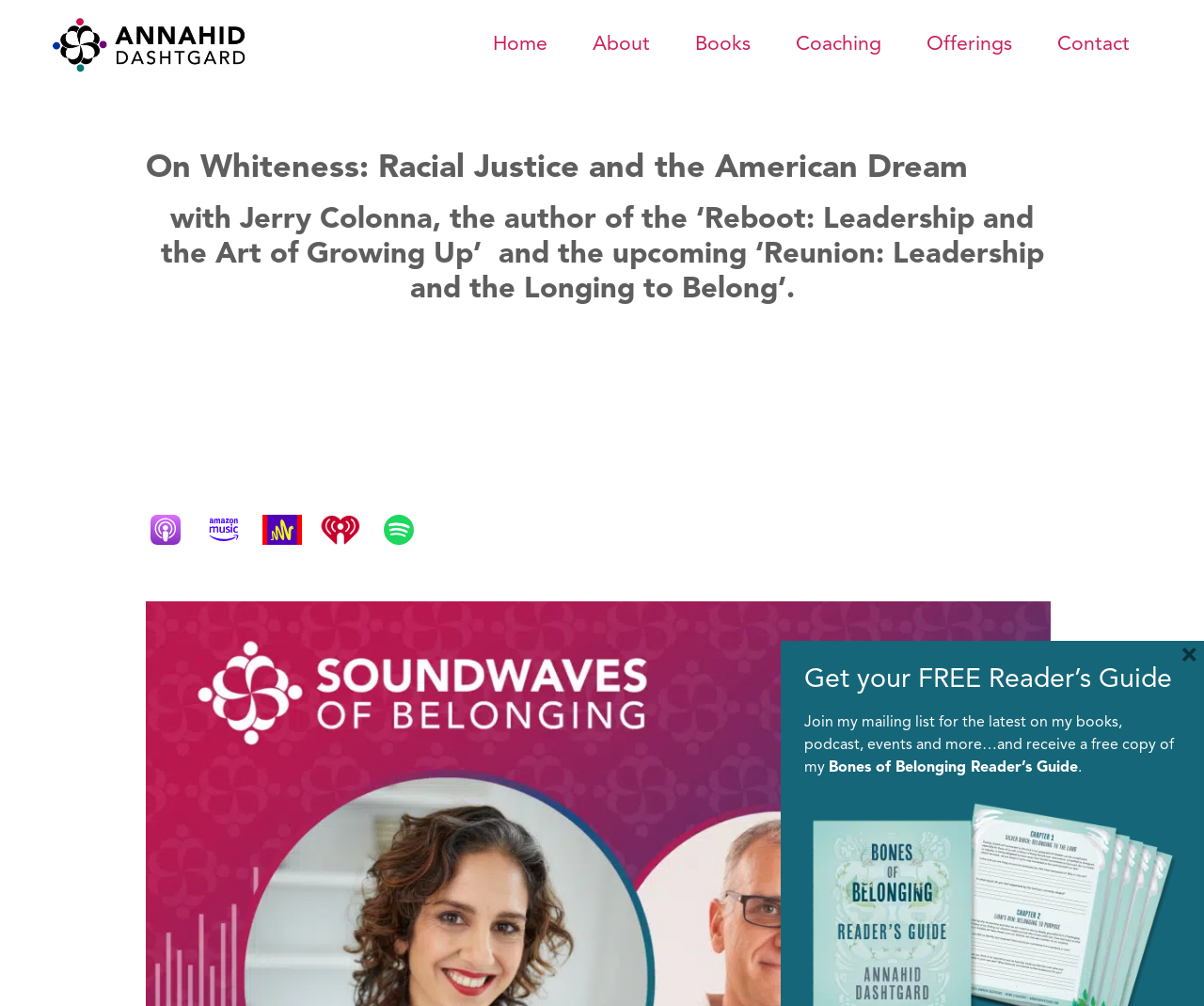What is the name of the podcast episode?
Use the screenshot to answer the question with a single word or phrase.

On Whiteness: Racial Justice and the American Dream